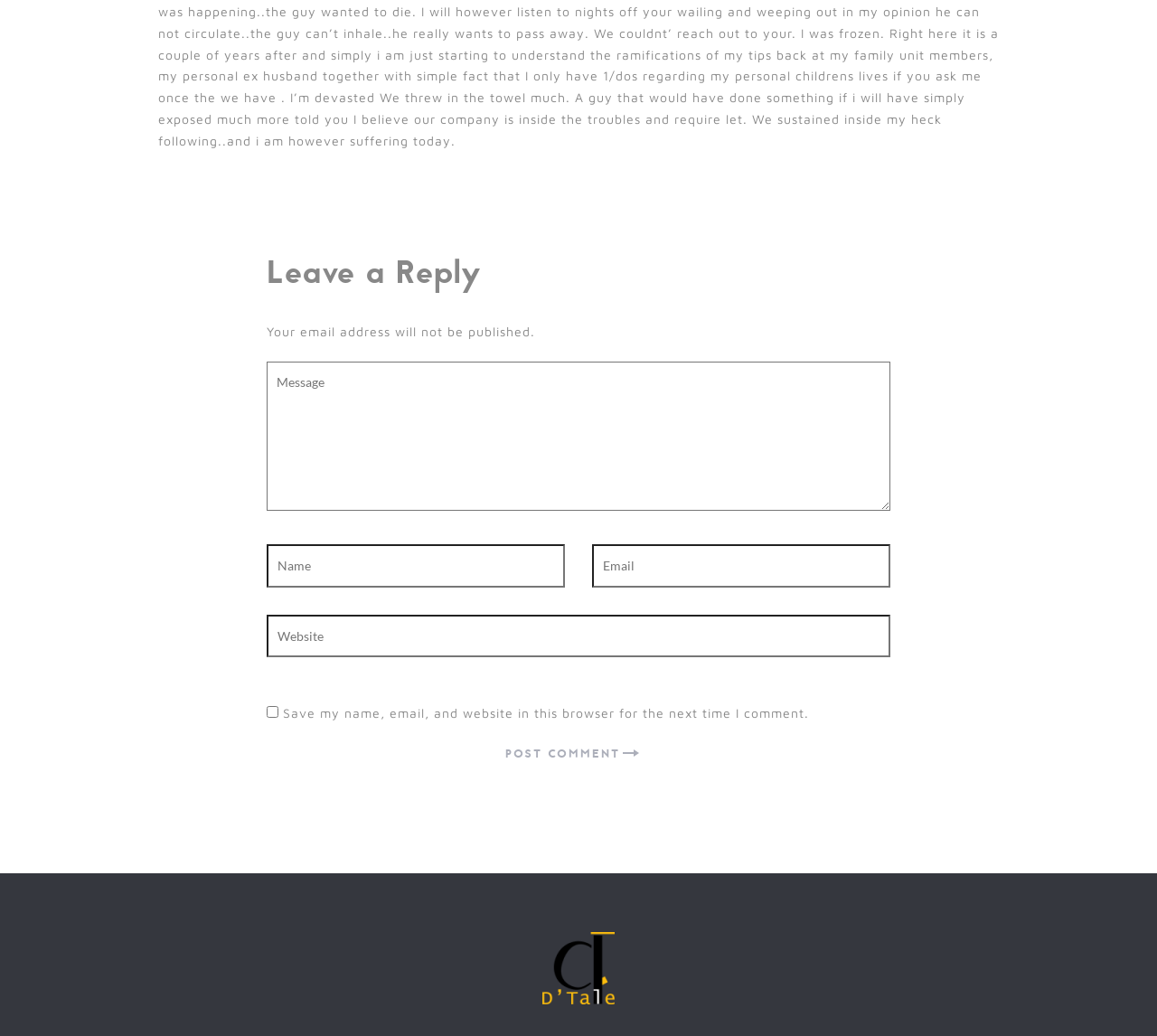Answer the question using only one word or a concise phrase: How many required text fields are there?

3